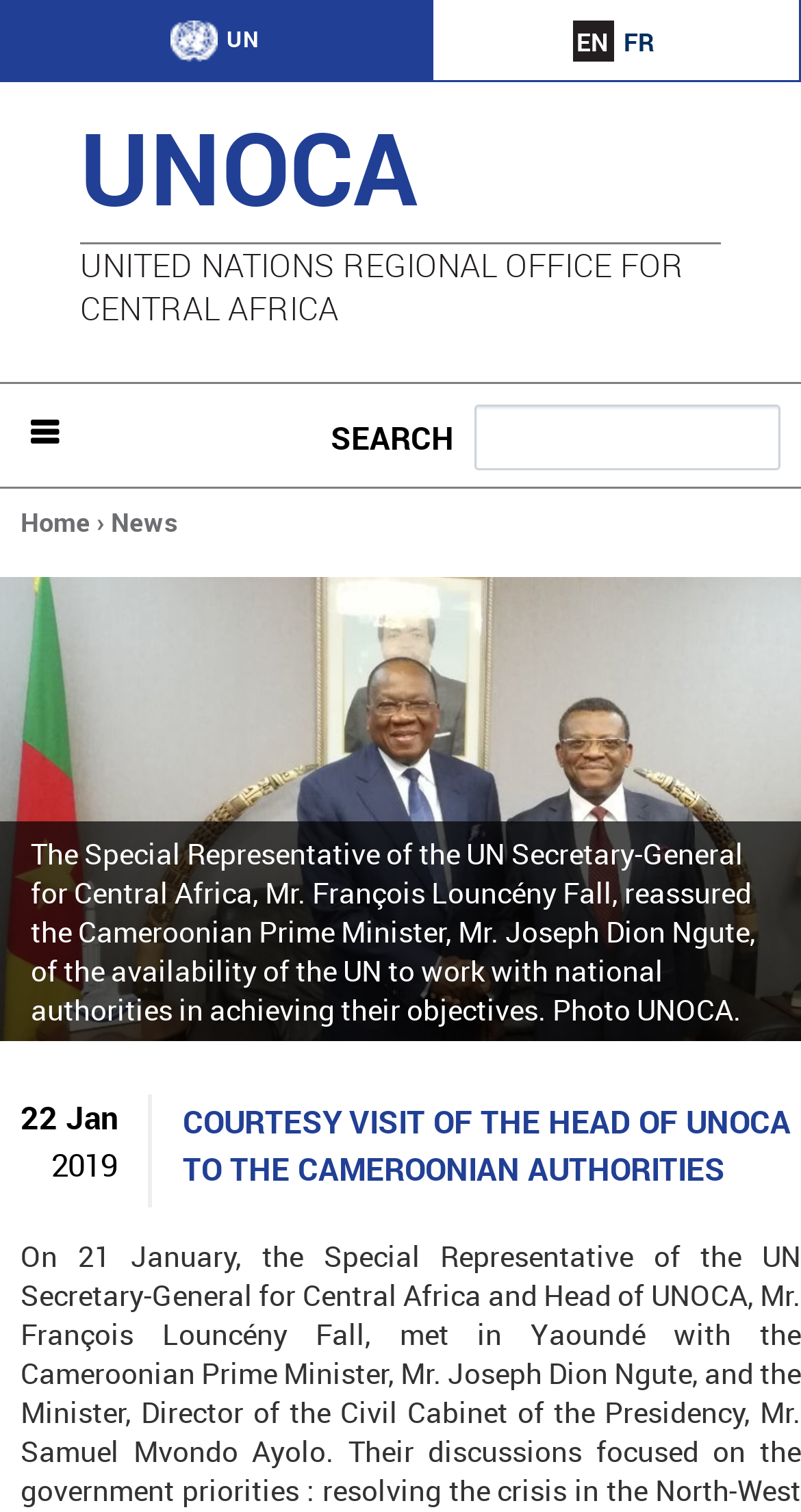Please give the bounding box coordinates of the area that should be clicked to fulfill the following instruction: "Go to UN homepage". The coordinates should be in the format of four float numbers from 0 to 1, i.e., [left, top, right, bottom].

[0.214, 0.016, 0.324, 0.035]